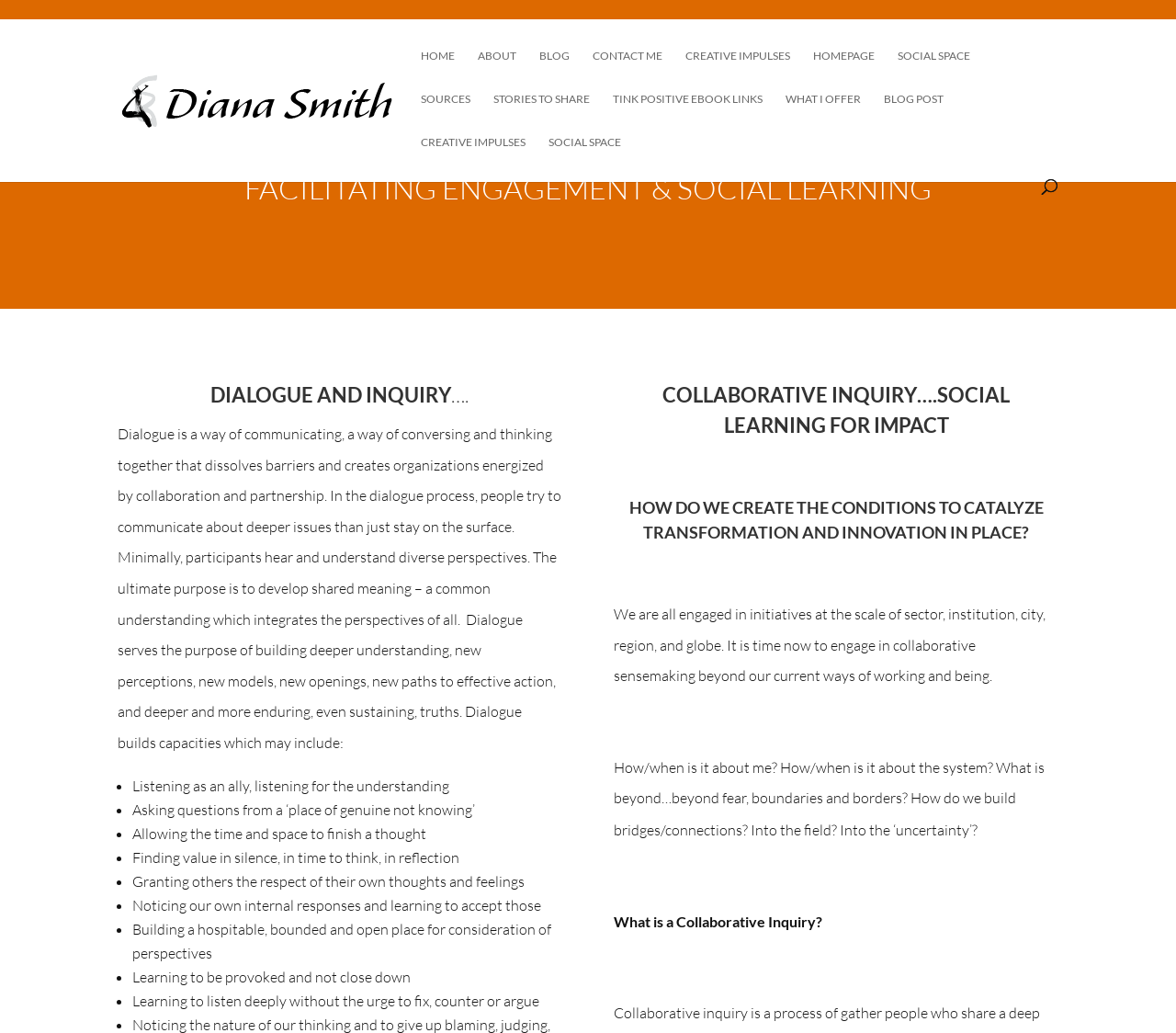Determine the bounding box coordinates of the clickable element to complete this instruction: "Learn about collaborative inquiry". Provide the coordinates in the format of four float numbers between 0 and 1, [left, top, right, bottom].

[0.522, 0.367, 0.9, 0.435]